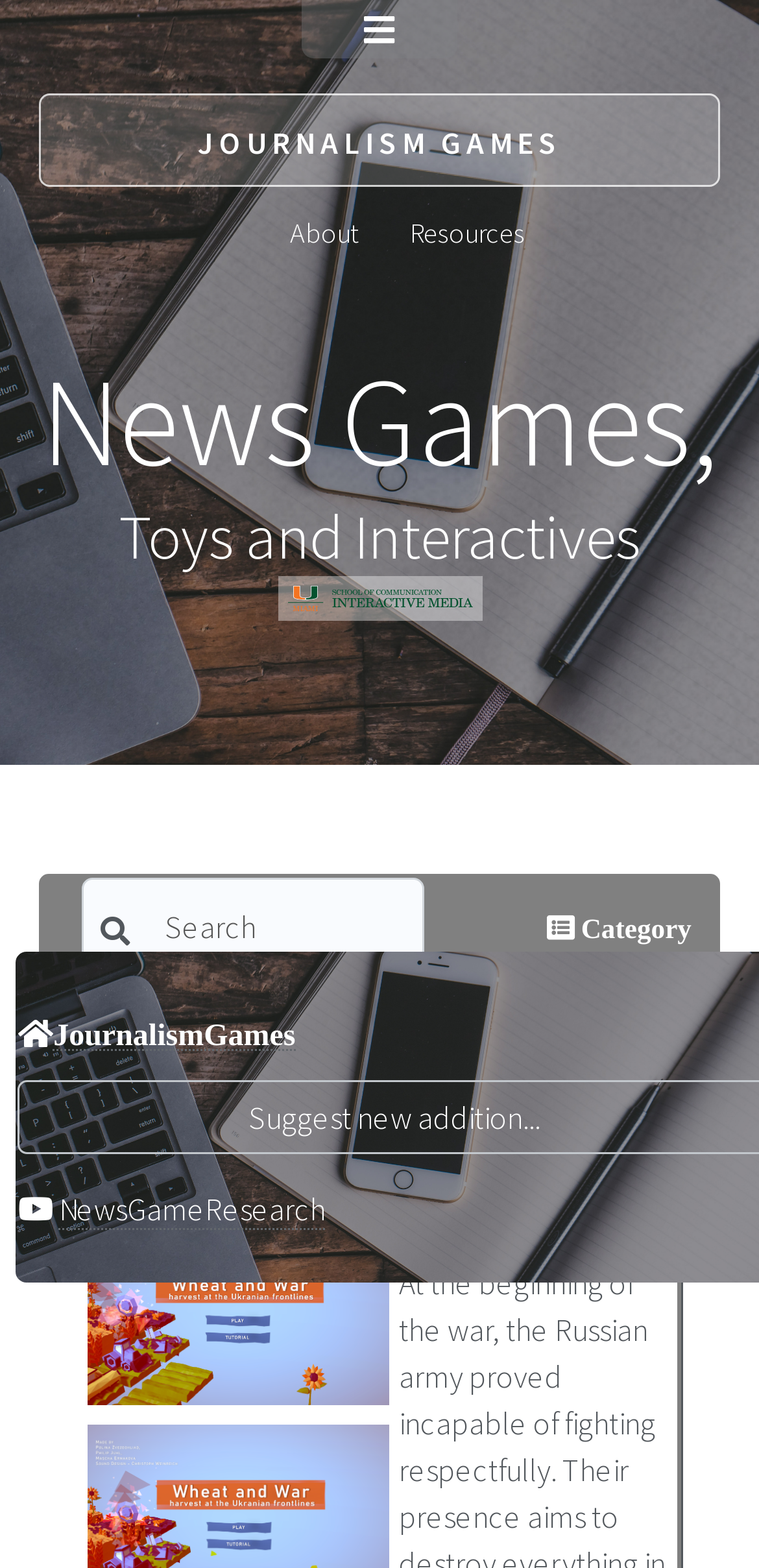Using the provided element description: "Category", identify the bounding box coordinates. The coordinates should be four floats between 0 and 1 in the order [left, top, right, bottom].

[0.699, 0.577, 0.932, 0.607]